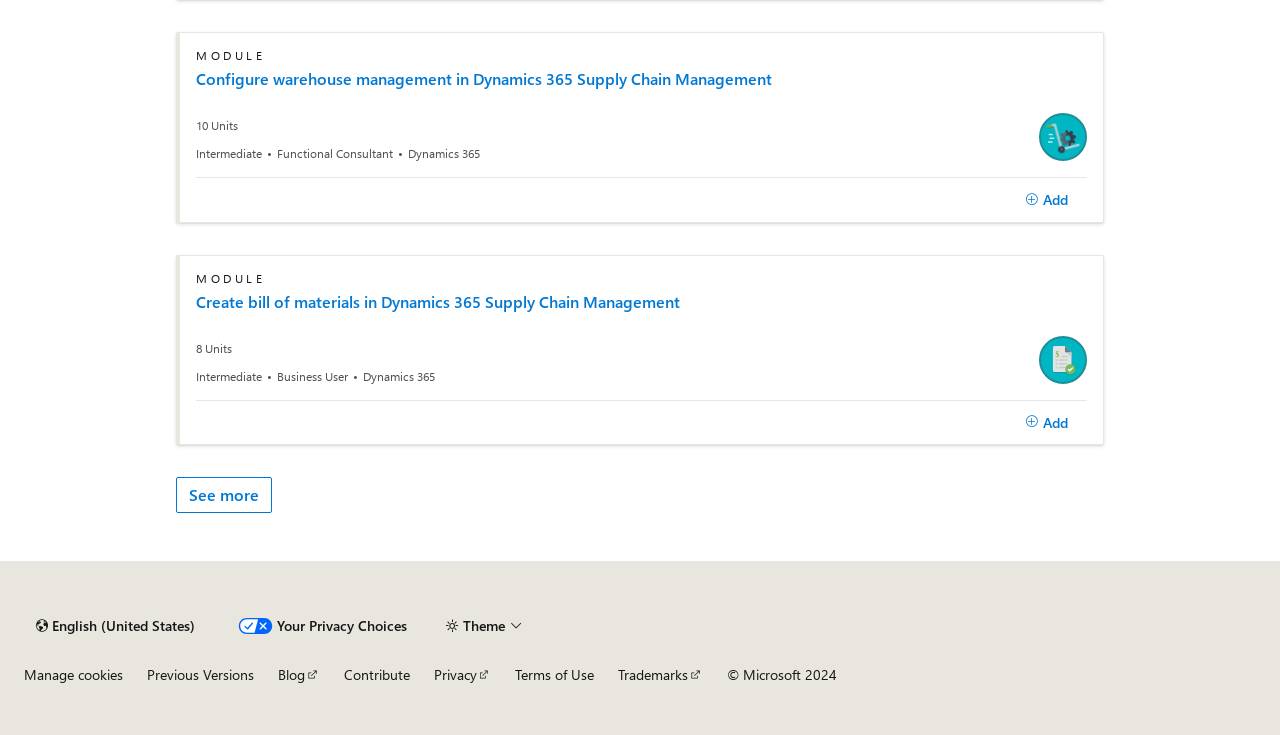Determine the bounding box of the UI component based on this description: "Terms of Use". The bounding box coordinates should be four float values between 0 and 1, i.e., [left, top, right, bottom].

[0.402, 0.904, 0.464, 0.93]